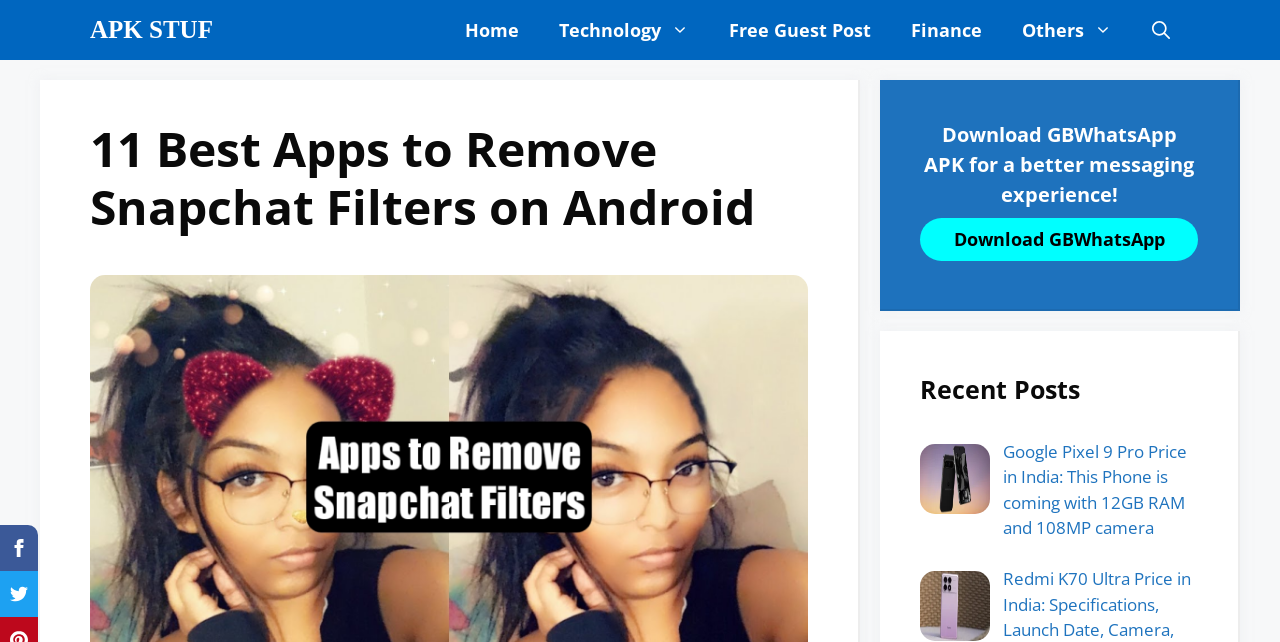Identify the bounding box coordinates for the UI element described by the following text: "APK STUF". Provide the coordinates as four float numbers between 0 and 1, in the format [left, top, right, bottom].

[0.07, 0.0, 0.166, 0.093]